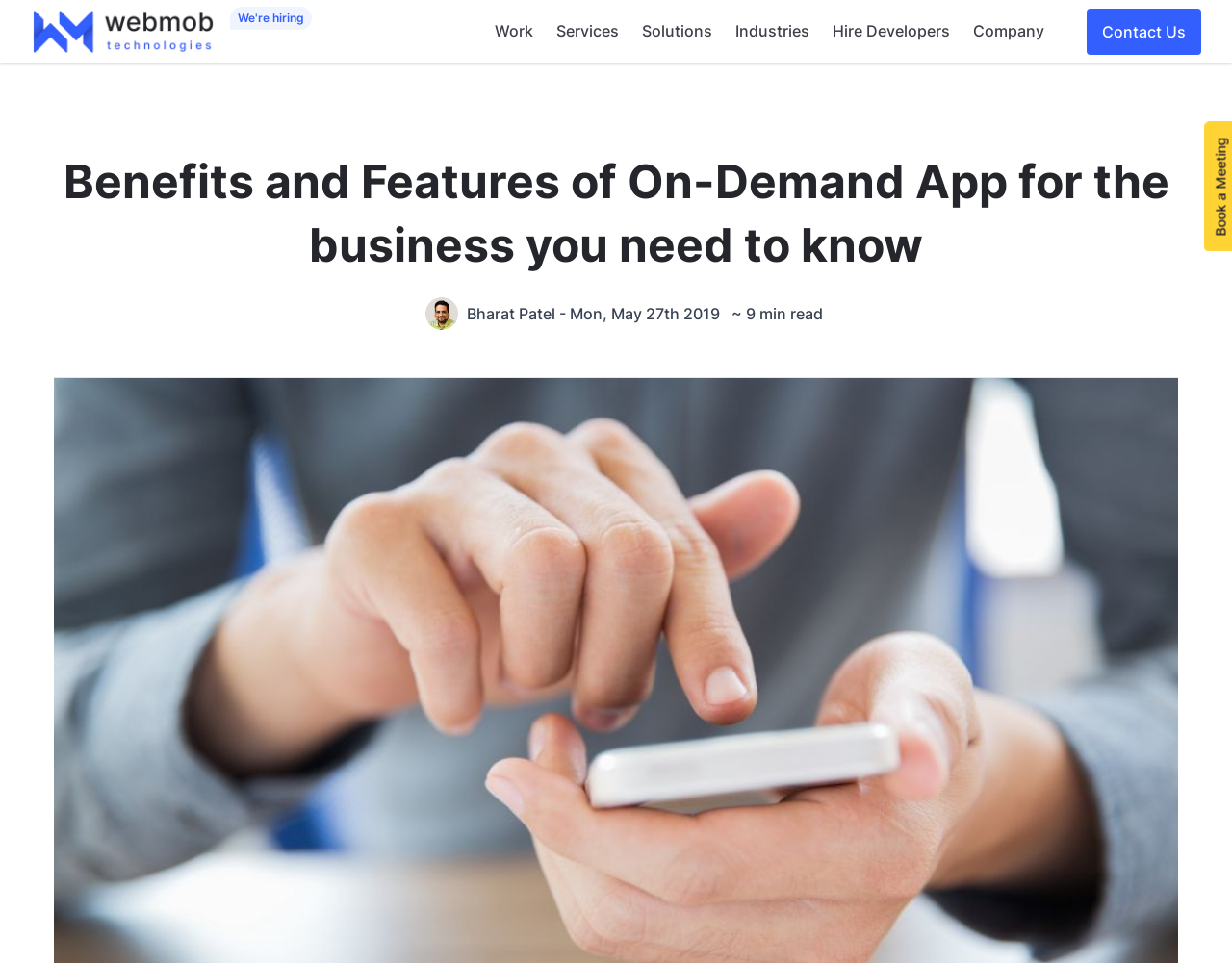Determine the bounding box coordinates for the HTML element described here: "Services".

[0.442, 0.0, 0.512, 0.066]